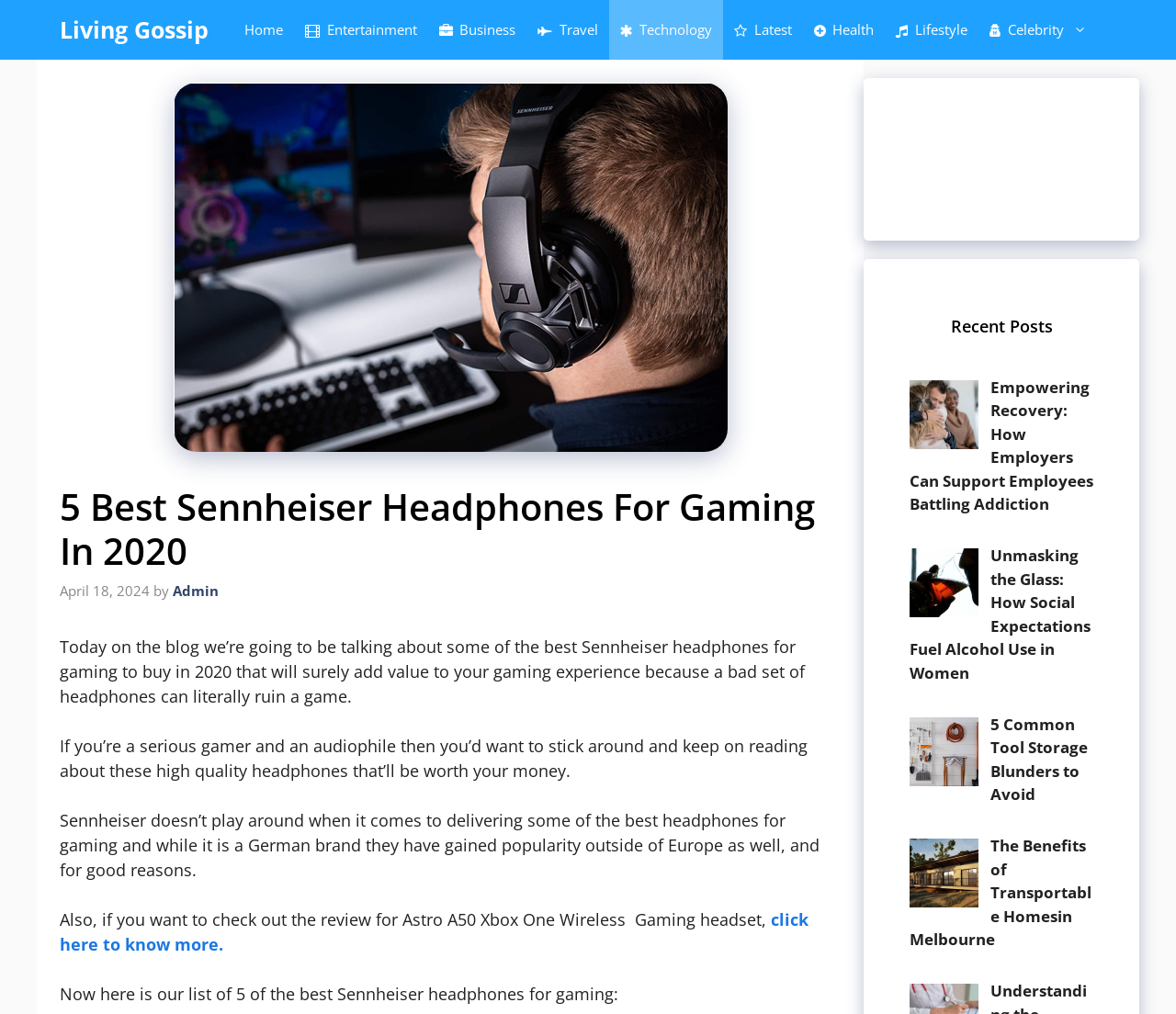Provide an in-depth caption for the contents of the webpage.

The webpage is about the best Sennheiser headphones for gaming in 2020. At the top, there is a navigation bar with 8 links, including "Living Gossip", "Home", "Entertainment", and others. Below the navigation bar, there is a header section with a title "5 Best Sennheiser Headphones For Gaming In 2020" and a timestamp "April 18, 2024". 

The main content of the webpage is divided into several paragraphs. The first paragraph introduces the topic, stating that the article will discuss the best Sennheiser headphones for gaming that can add value to the gaming experience. The second paragraph mentions that the article is for serious gamers and audiophiles. The third paragraph talks about Sennheiser's reputation for delivering high-quality headphones. The fourth paragraph mentions a review for Astro A50 Xbox One Wireless Gaming headset. The fifth paragraph introduces the list of 5 best Sennheiser headphones for gaming.

On the right side of the webpage, there is a complementary section with a heading "Recent Posts" and 4 links to other articles, each with an image. The articles are about various topics, including addiction, alcohol use, tool storage, and transportable homes.